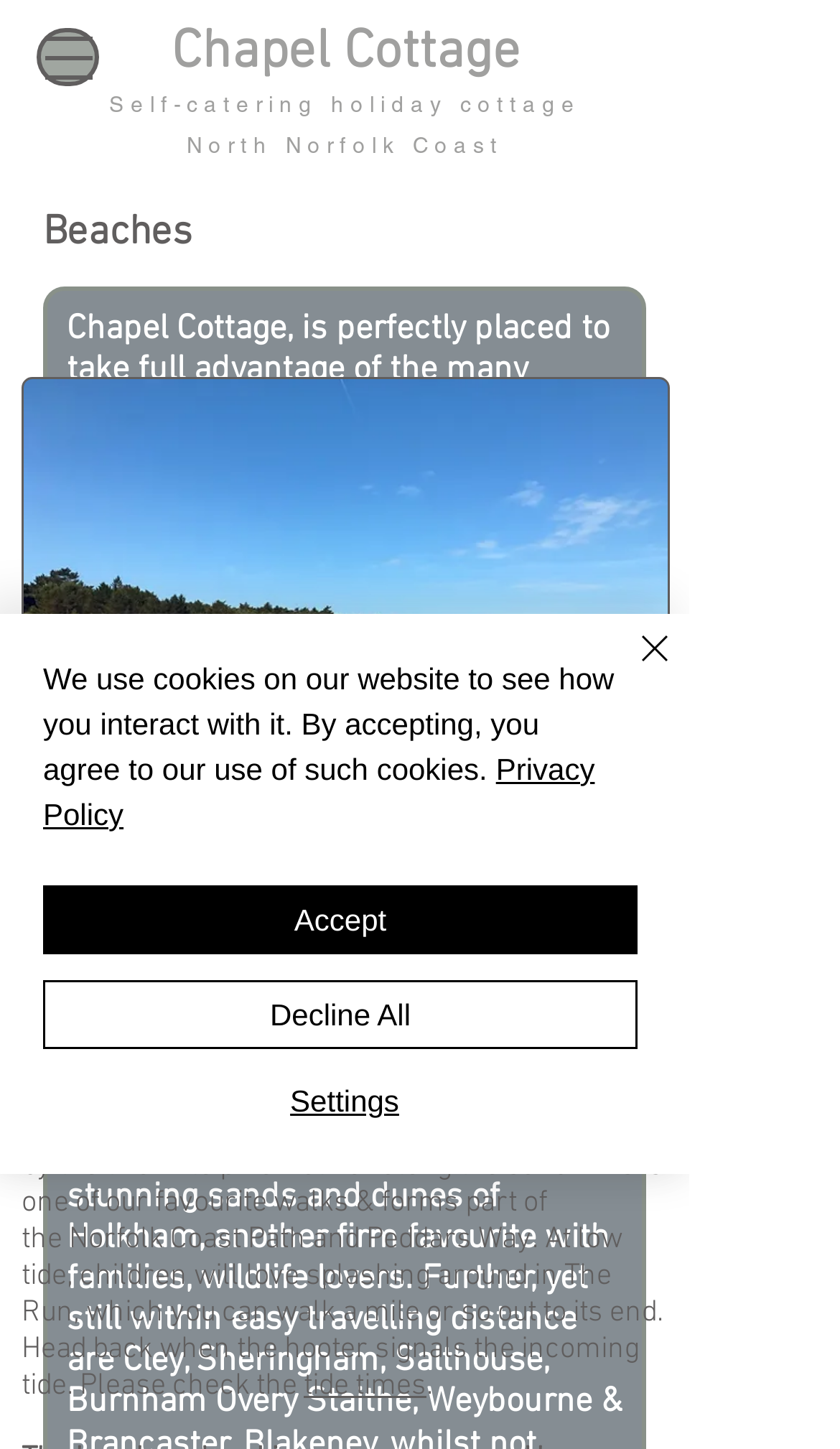Pinpoint the bounding box coordinates of the clickable area necessary to execute the following instruction: "Check the 'tide times'". The coordinates should be given as four float numbers between 0 and 1, namely [left, top, right, bottom].

[0.362, 0.943, 0.508, 0.969]